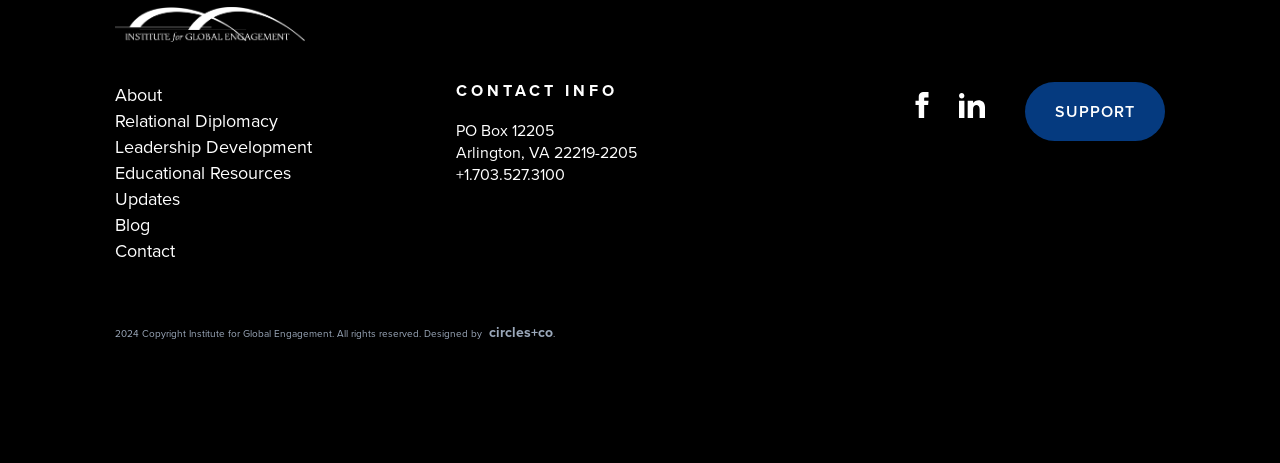Please give a one-word or short phrase response to the following question: 
How many social media links are present on the webpage?

2